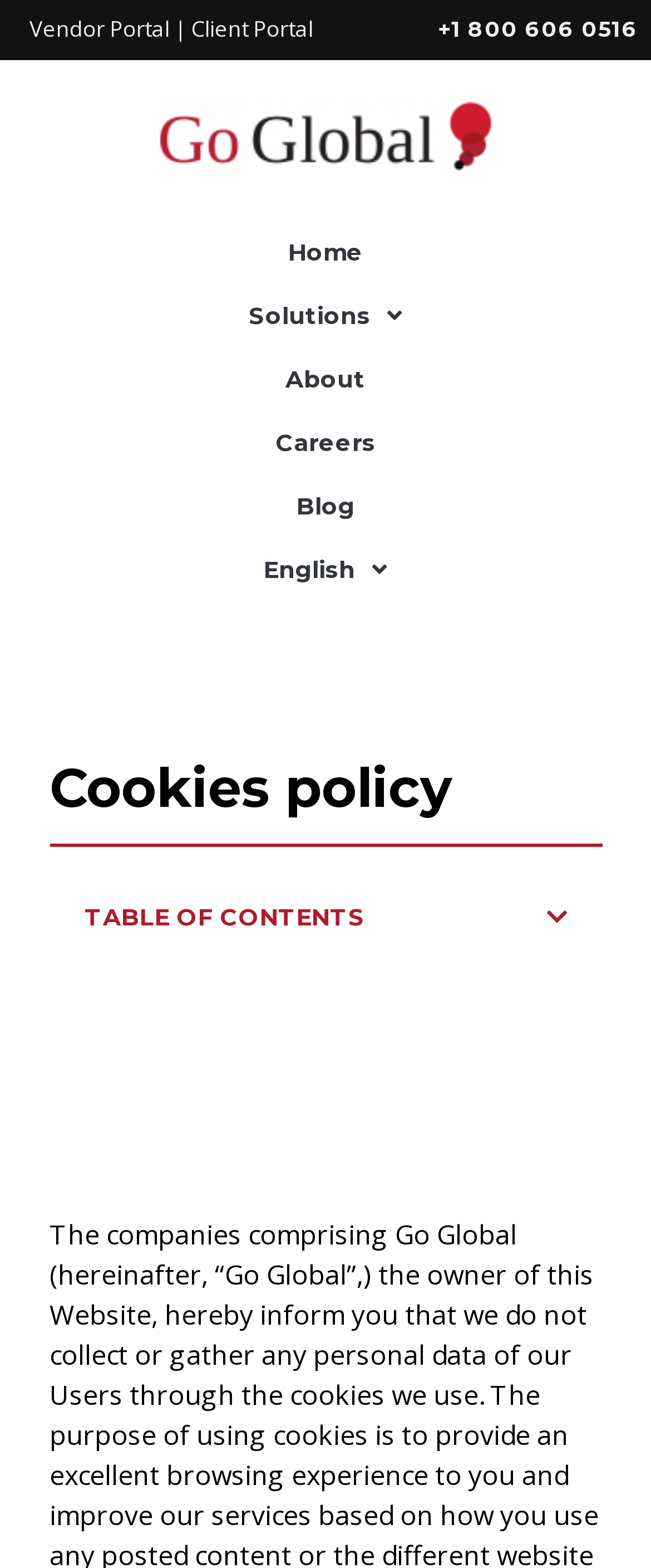Mark the bounding box of the element that matches the following description: "alt="Go Global" title="Go Global"".

[0.244, 0.065, 0.756, 0.108]